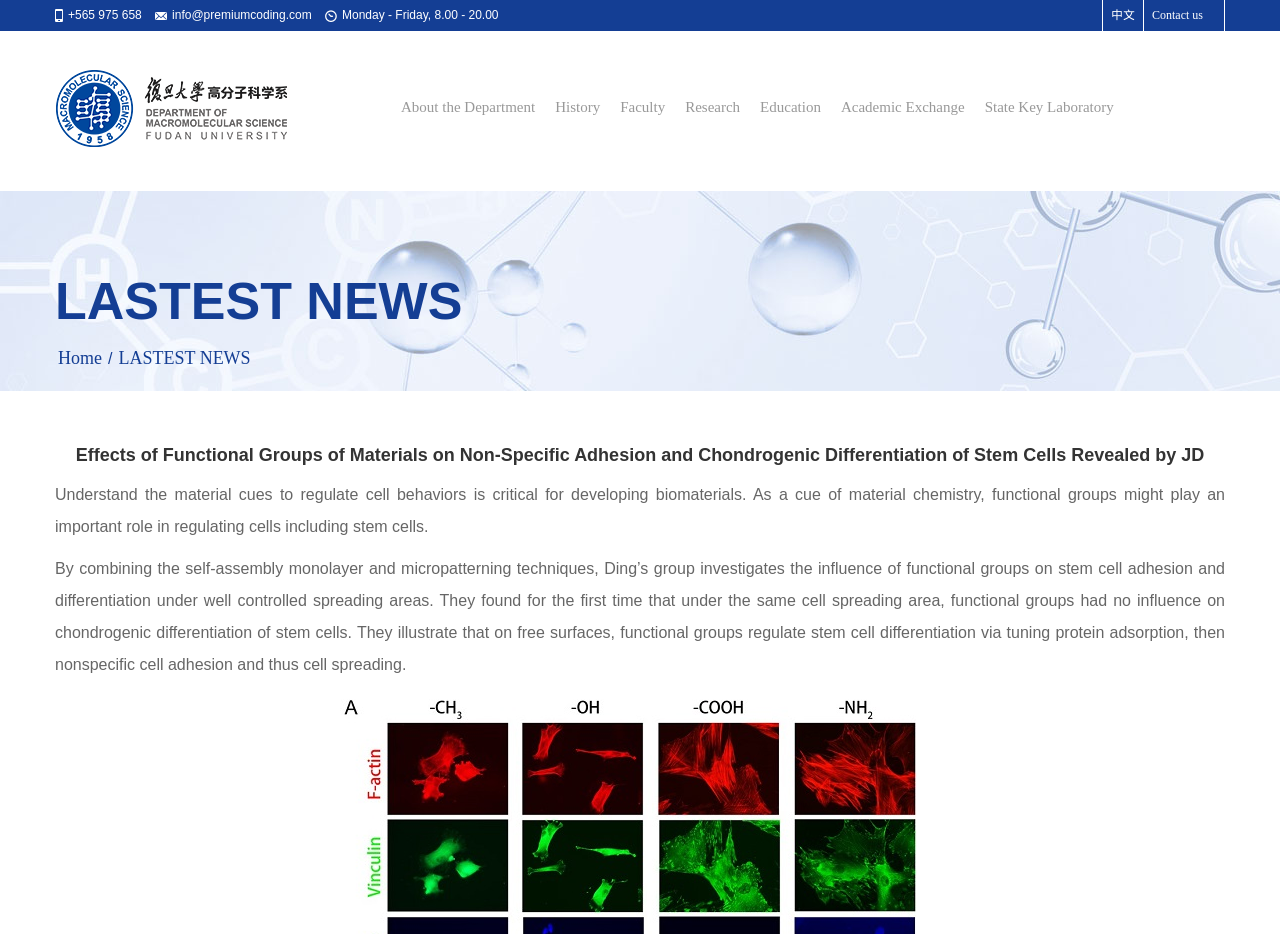What is the title of the latest news section?
Please provide a single word or phrase in response based on the screenshot.

LASTEST NEWS